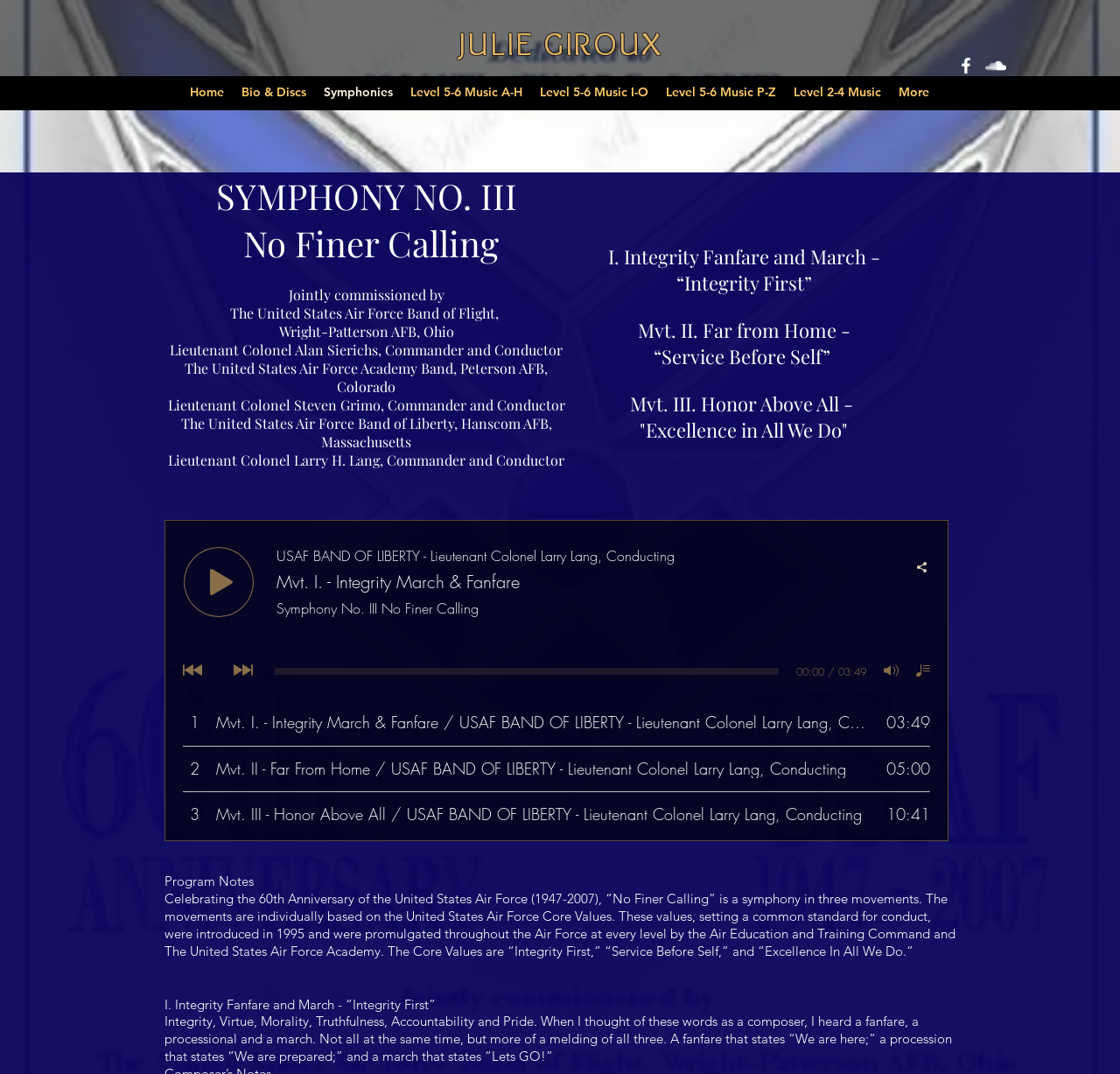Use a single word or phrase to answer the question:
What are the three core values of the United States Air Force?

Integrity First, Service Before Self, Excellence In All We Do